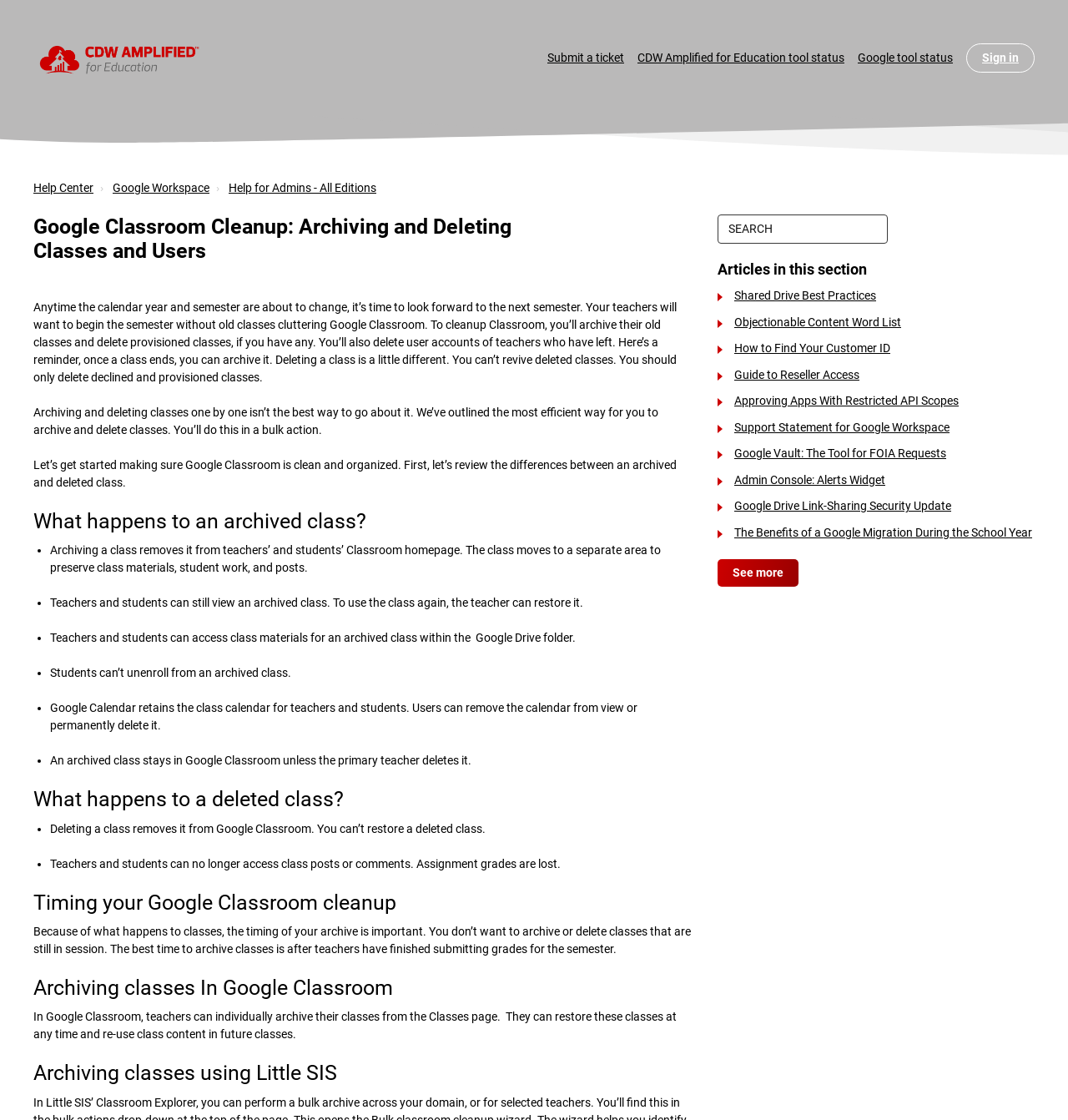Provide the bounding box coordinates of the section that needs to be clicked to accomplish the following instruction: "Read about 'Google Classroom Cleanup'."

[0.031, 0.191, 0.525, 0.235]